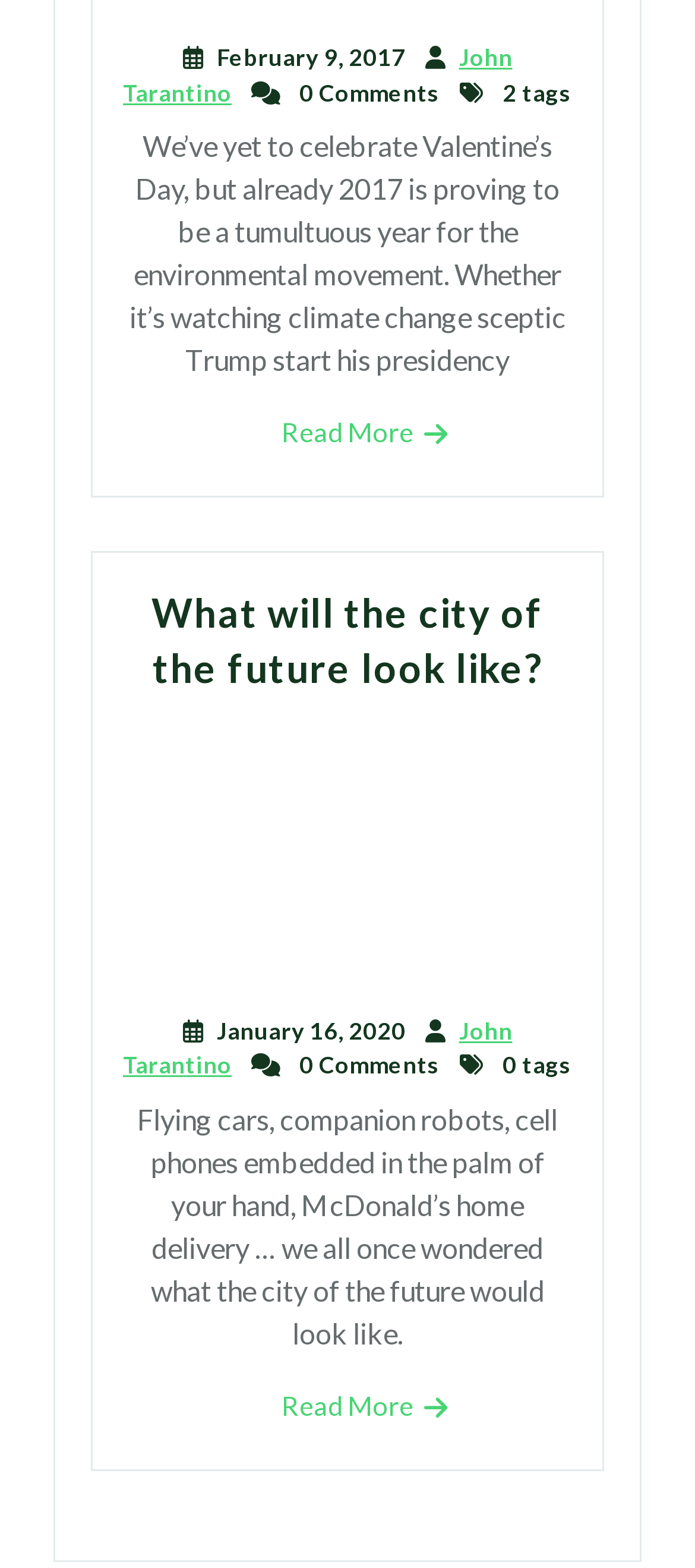What is the topic of the second article?
With the help of the image, please provide a detailed response to the question.

I read the title of the second article section, which is 'What will the city of the future look like?' and concluded that the topic of the second article is about the city of the future.